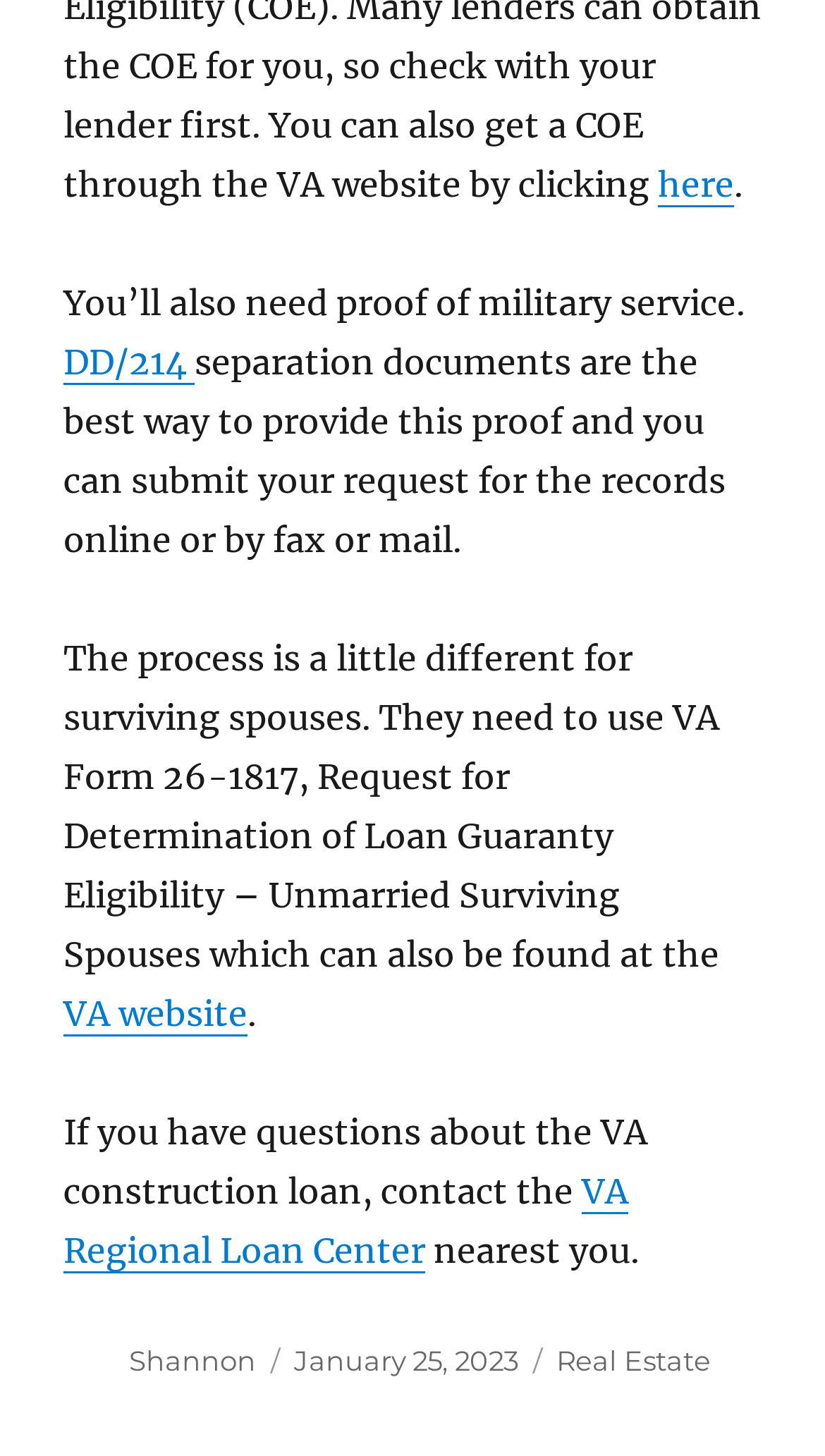Given the description of a UI element: "here", identify the bounding box coordinates of the matching element in the webpage screenshot.

[0.797, 0.112, 0.89, 0.141]